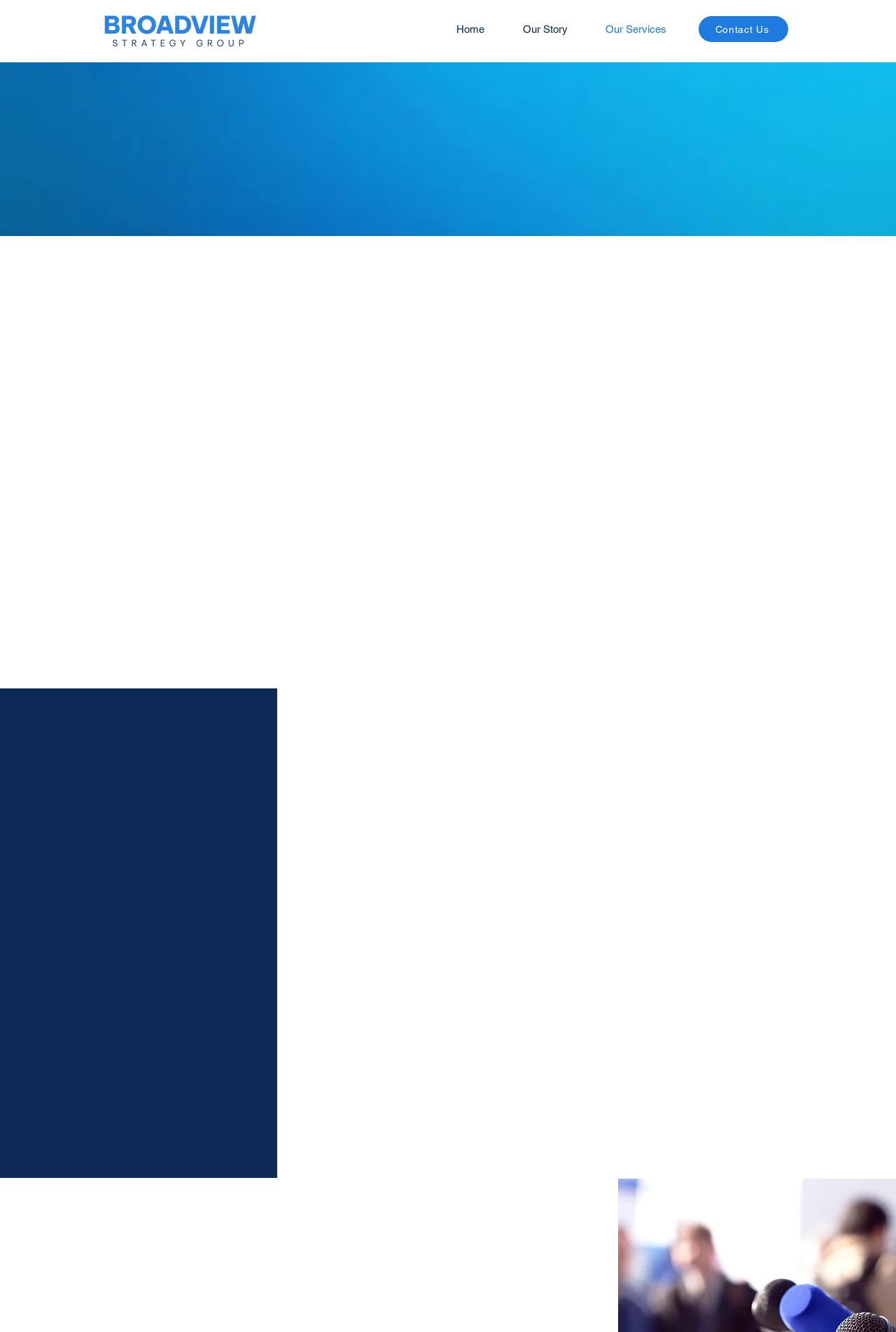What is the approach of the company?
Please give a detailed and elaborate answer to the question.

The approach of the company is mentioned in the text 'We believe in a collaborative approach, working hand in hand with you and your team to achieve the best possible results.' This indicates that the company works closely with its clients to achieve their goals.